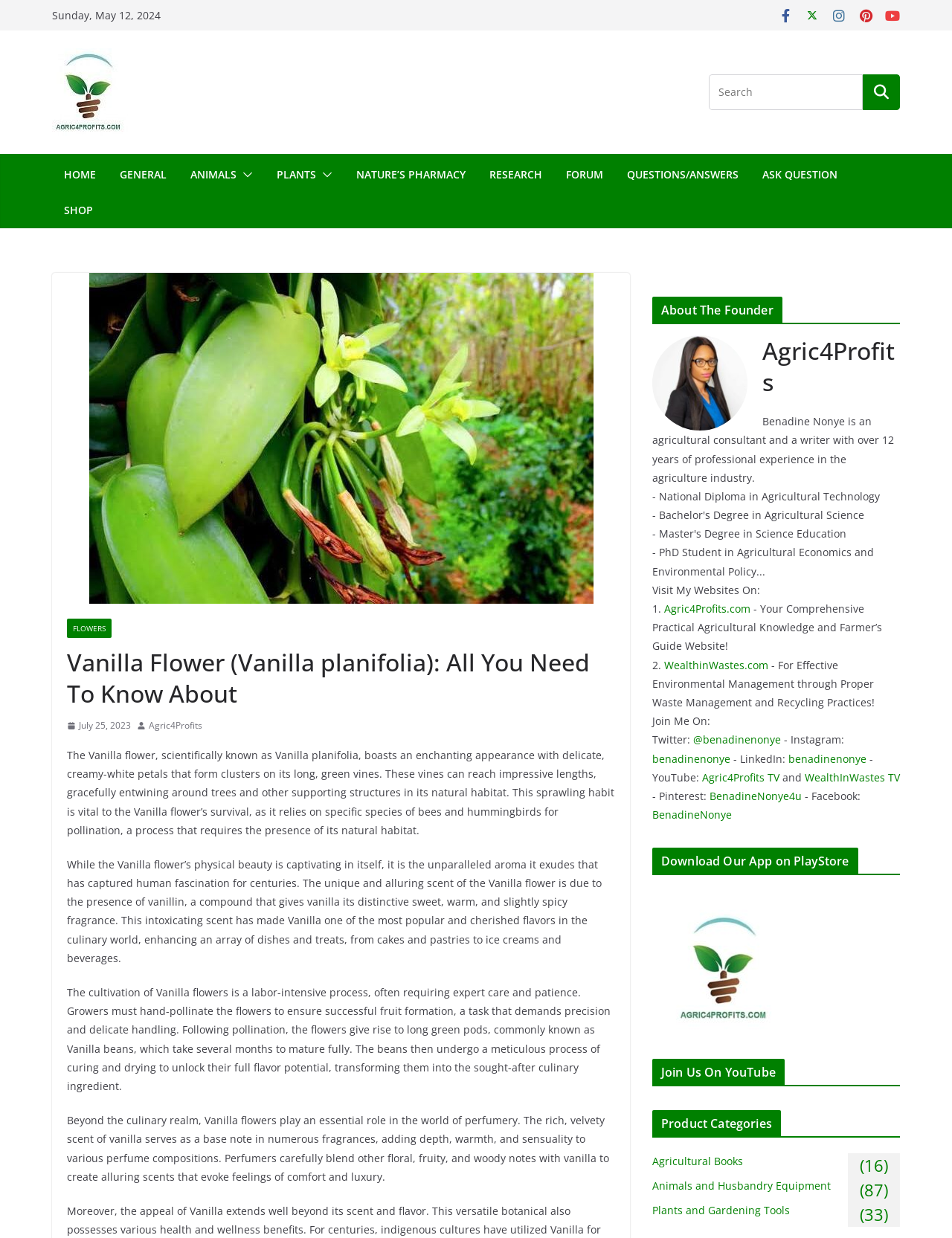Carefully examine the image and provide an in-depth answer to the question: What is the role of Vanilla flowers in perfumery?

The webpage explains that Vanilla flowers play an essential role in the world of perfumery, where the rich, velvety scent of vanilla serves as a base note in numerous fragrances, adding depth, warmth, and sensuality to various perfume compositions.